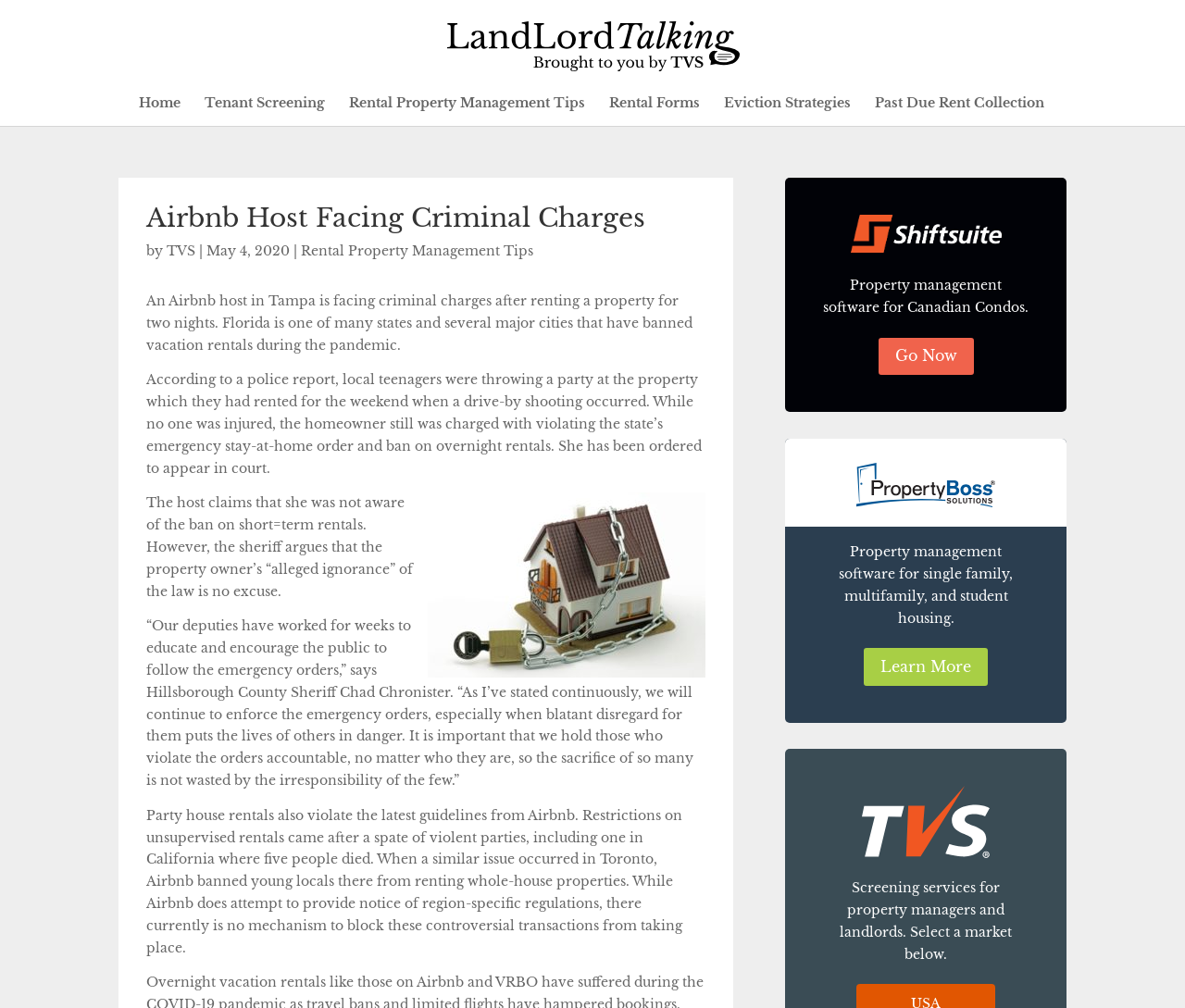Who is the author of the article?
Use the image to answer the question with a single word or phrase.

TVS